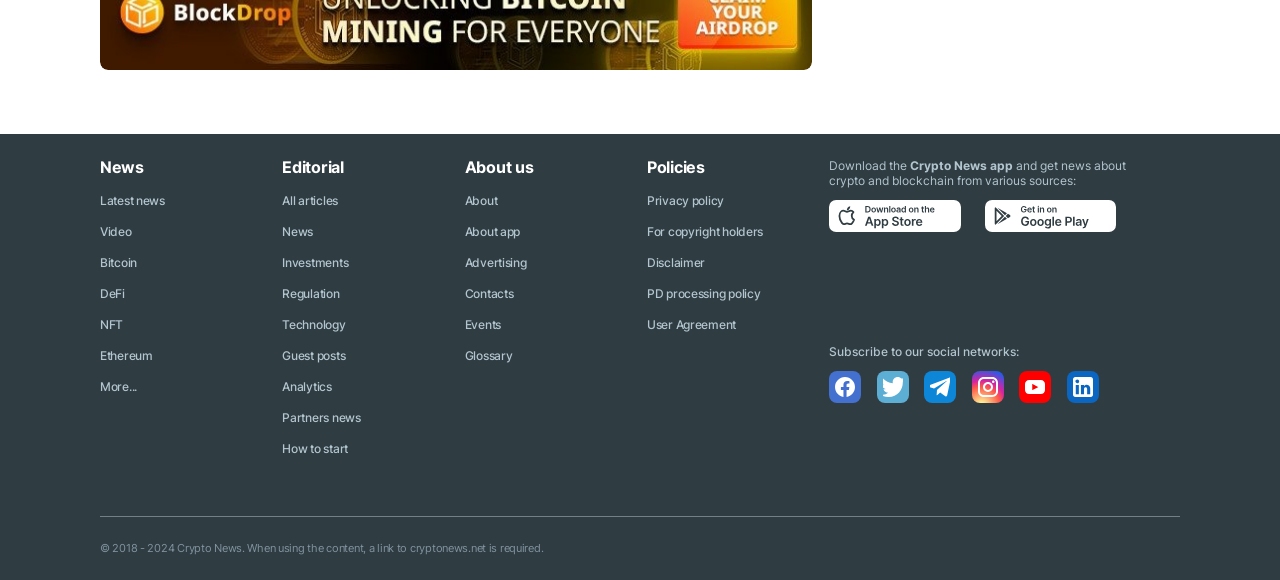Please locate the bounding box coordinates of the region I need to click to follow this instruction: "Learn about DeFi".

[0.078, 0.493, 0.098, 0.519]